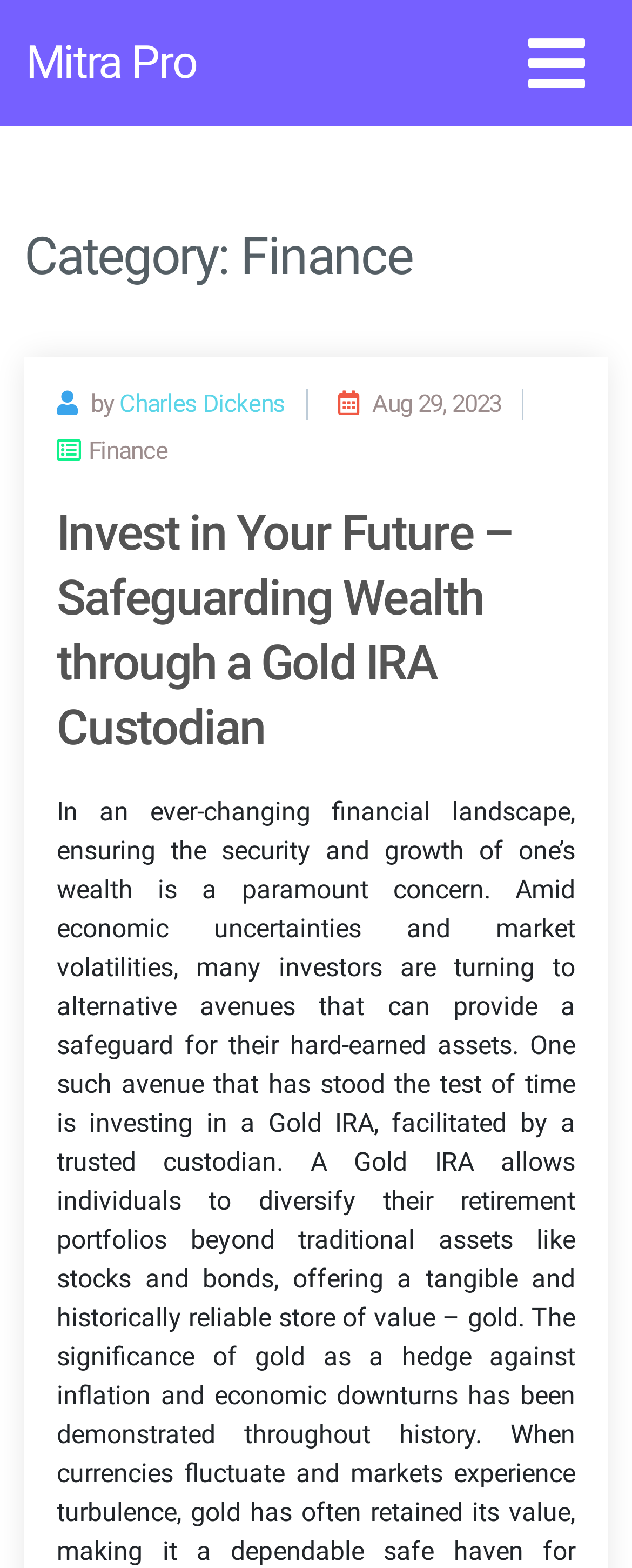What is the topic of the main article?
Offer a detailed and exhaustive answer to the question.

I found the topic of the main article by looking at the heading that contains the most detailed information. The heading mentions 'Gold IRA Custodian', which suggests that the article is about this topic.